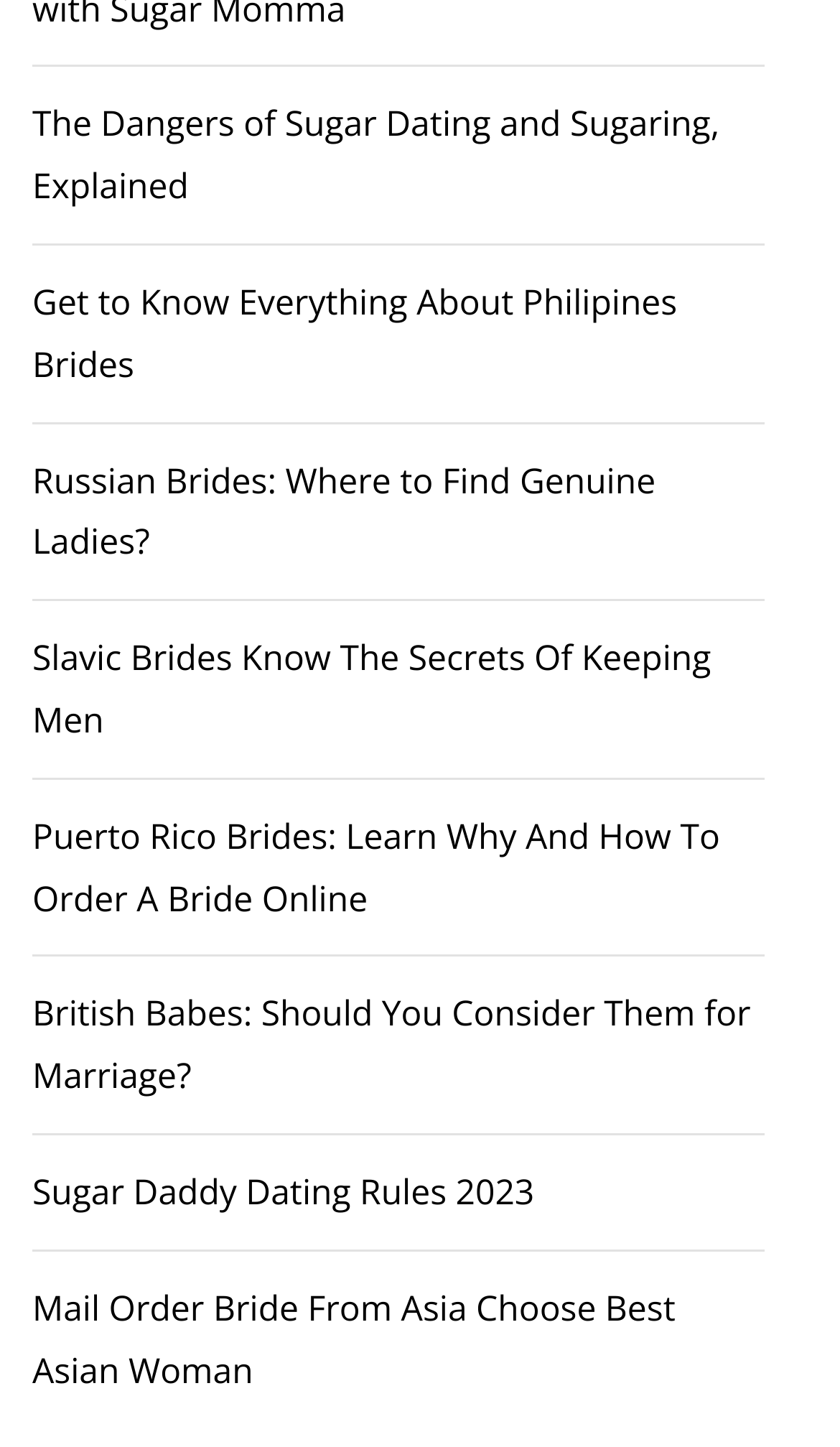Identify the bounding box for the described UI element: "Sugar Daddy Dating Rules 2023".

[0.038, 0.784, 0.91, 0.865]